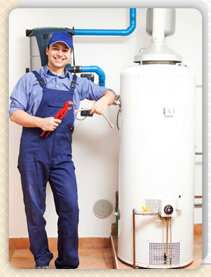Give a thorough description of the image, including any visible elements and their relationships.

A skilled plumber stands confidently next to a white water heater, showcasing his expertise in water heater repair. Dressed in blue overalls and a matching cap, he holds a pair of adjustable wrenches, symbolizing readiness to tackle plumbing challenges. The background features a network of blue pipes, emphasizing the technical environment of plumbing work. This image highlights the importance of professional plumbing services, particularly in ensuring the proper functioning of water heaters within homes.